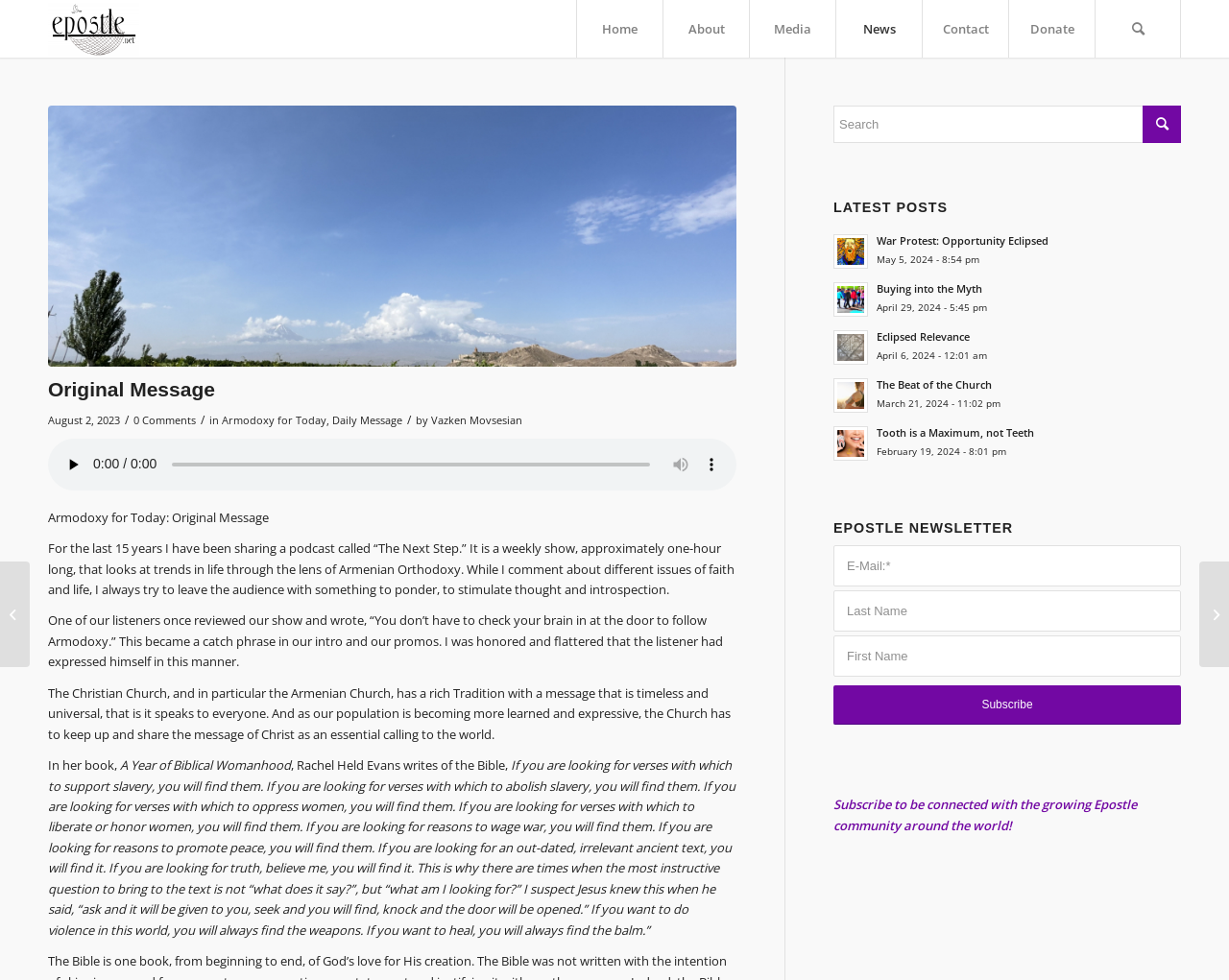Can you find the bounding box coordinates of the area I should click to execute the following instruction: "click the Home link"?

[0.469, 0.0, 0.539, 0.059]